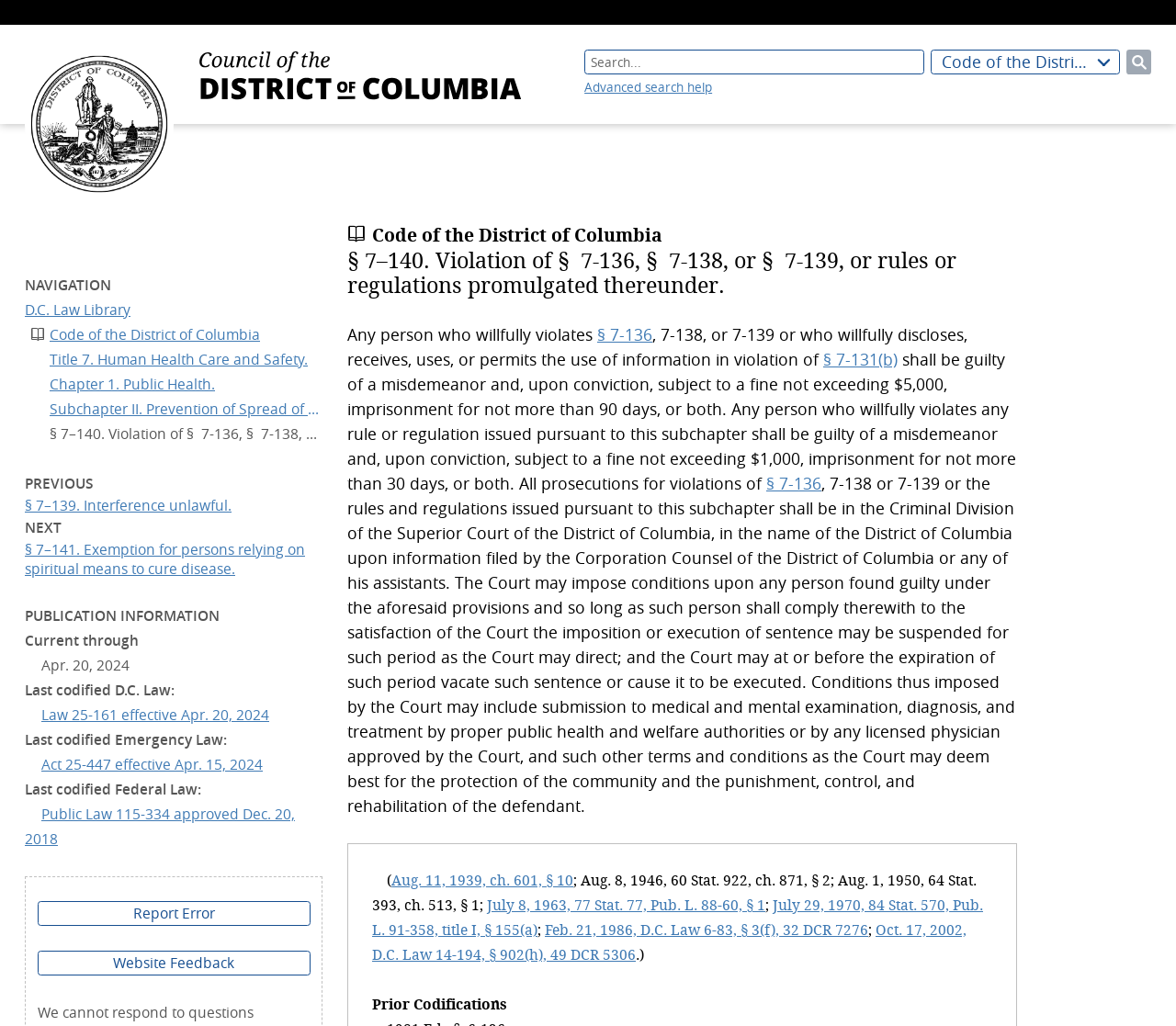Using the element description provided, determine the bounding box coordinates in the format (top-left x, top-left y, bottom-right x, bottom-right y). Ensure that all values are floating point numbers between 0 and 1. Element description: parent_node: Search... placeholder=""

[0.497, 0.048, 0.786, 0.073]